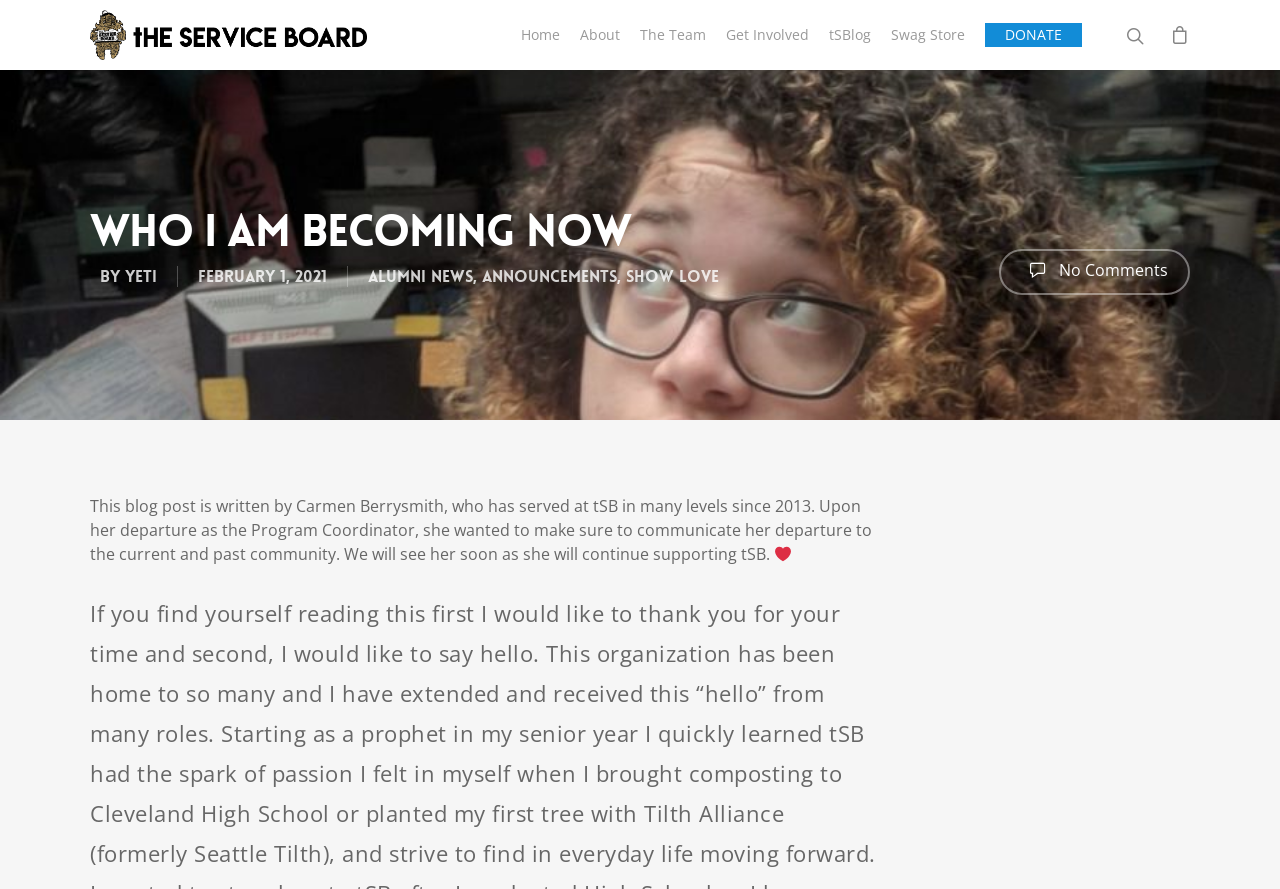Please reply with a single word or brief phrase to the question: 
What is the date of this blog post?

February 1, 2021